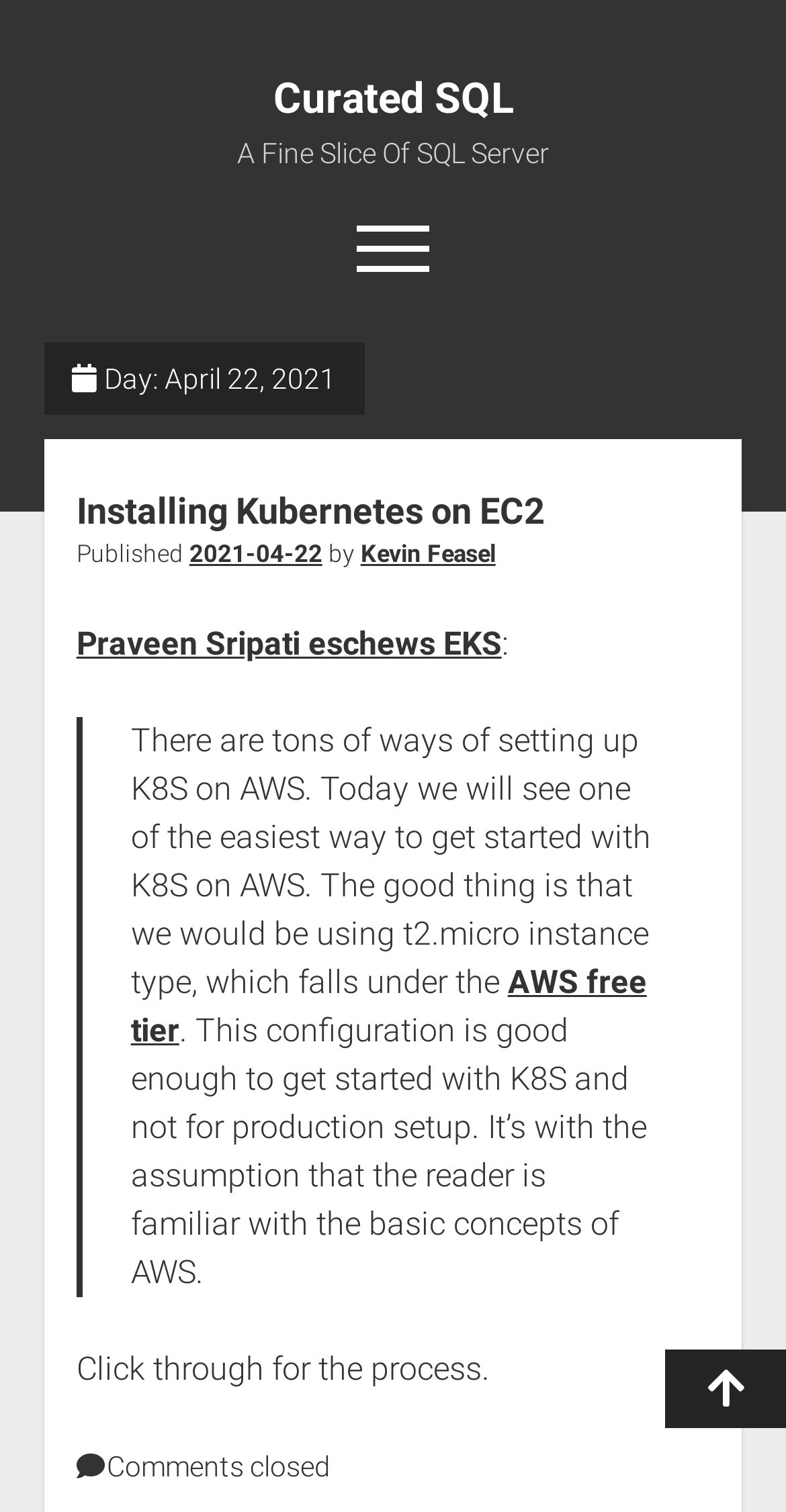Please mark the bounding box coordinates of the area that should be clicked to carry out the instruction: "open menu".

[0.454, 0.149, 0.546, 0.186]